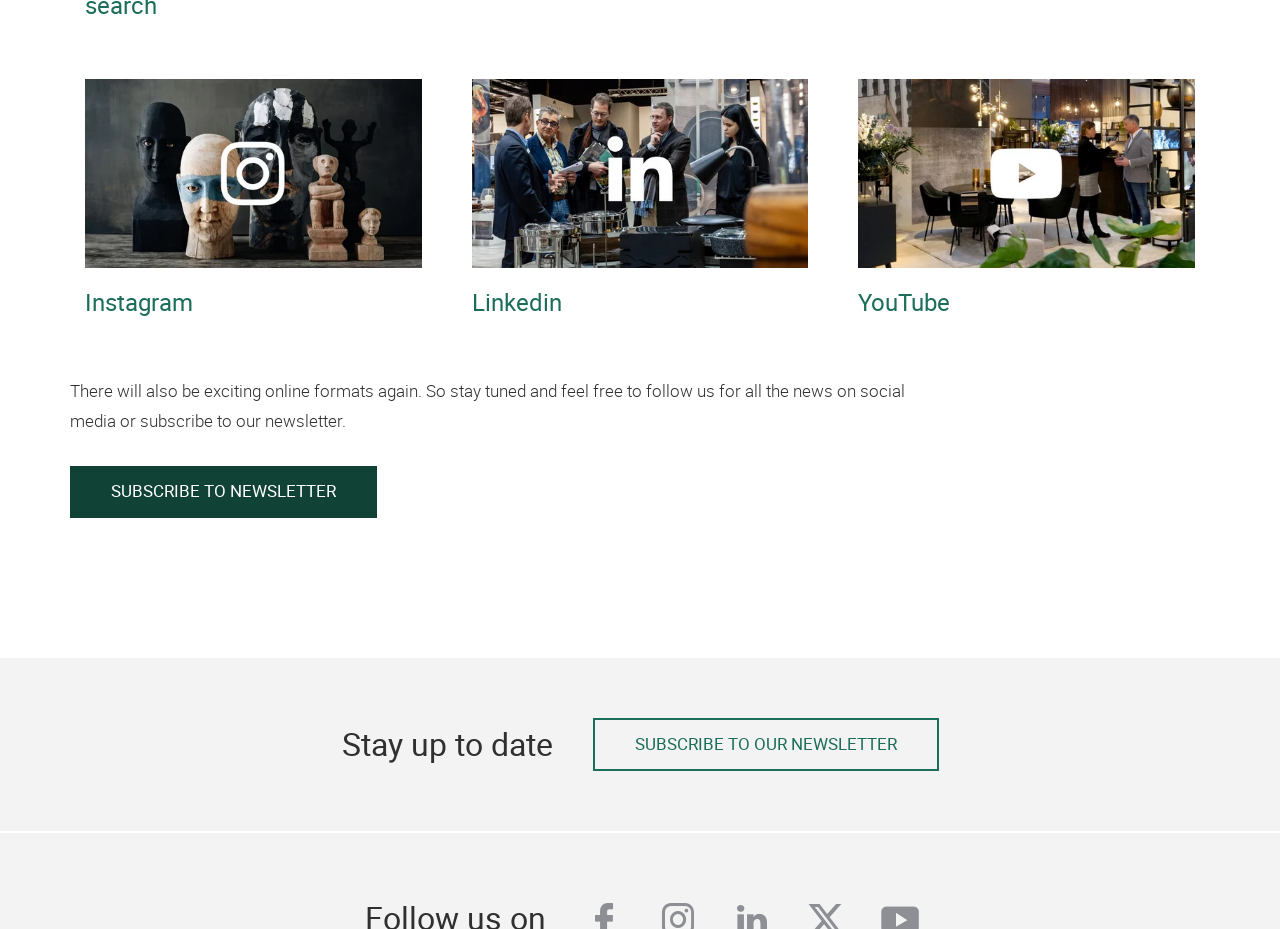Can you identify the bounding box coordinates of the clickable region needed to carry out this instruction: 'Follow us on Instagram'? The coordinates should be four float numbers within the range of 0 to 1, stated as [left, top, right, bottom].

[0.066, 0.085, 0.329, 0.34]